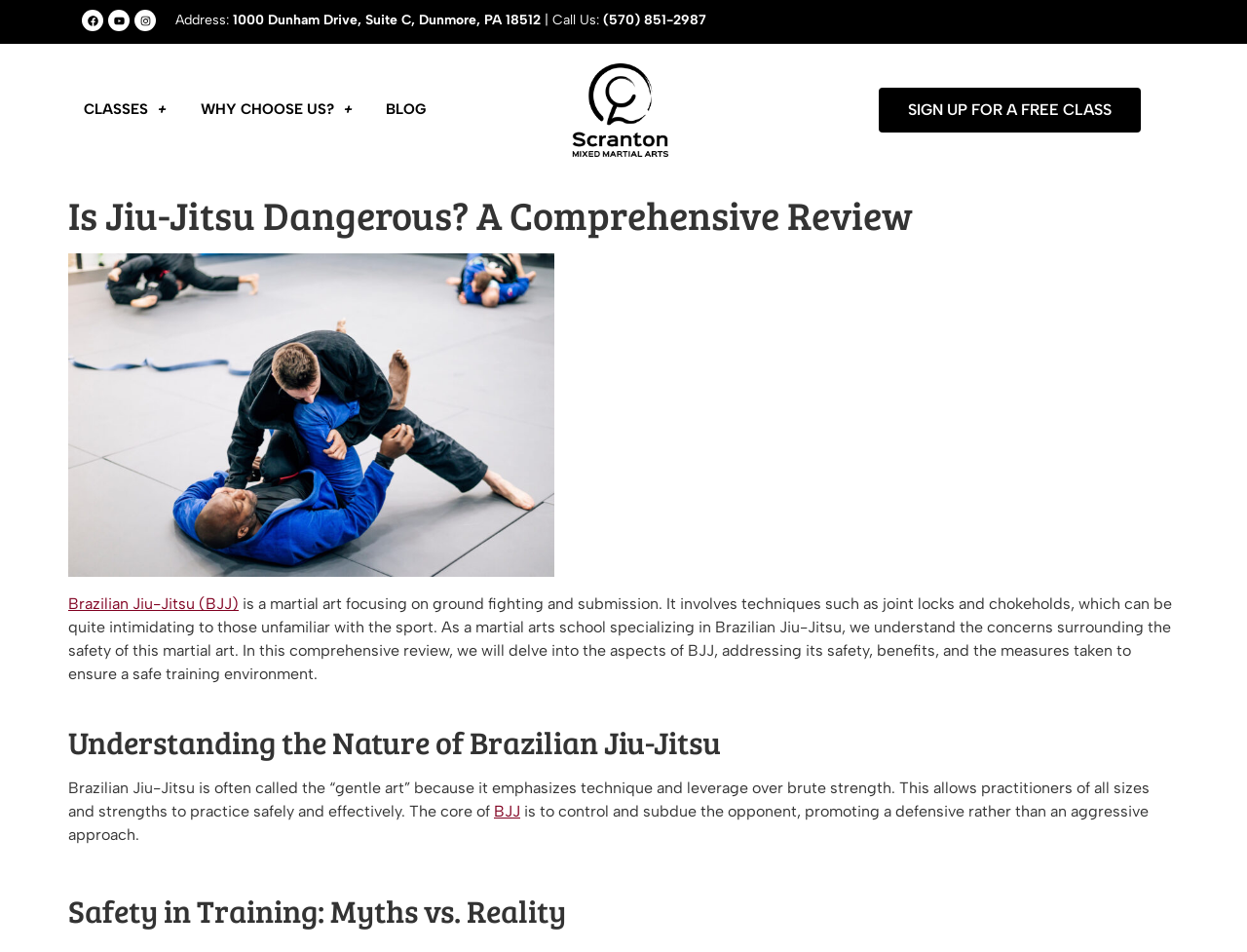Determine the bounding box coordinates for the area that should be clicked to carry out the following instruction: "Explore the CLASSES + menu".

[0.059, 0.092, 0.142, 0.138]